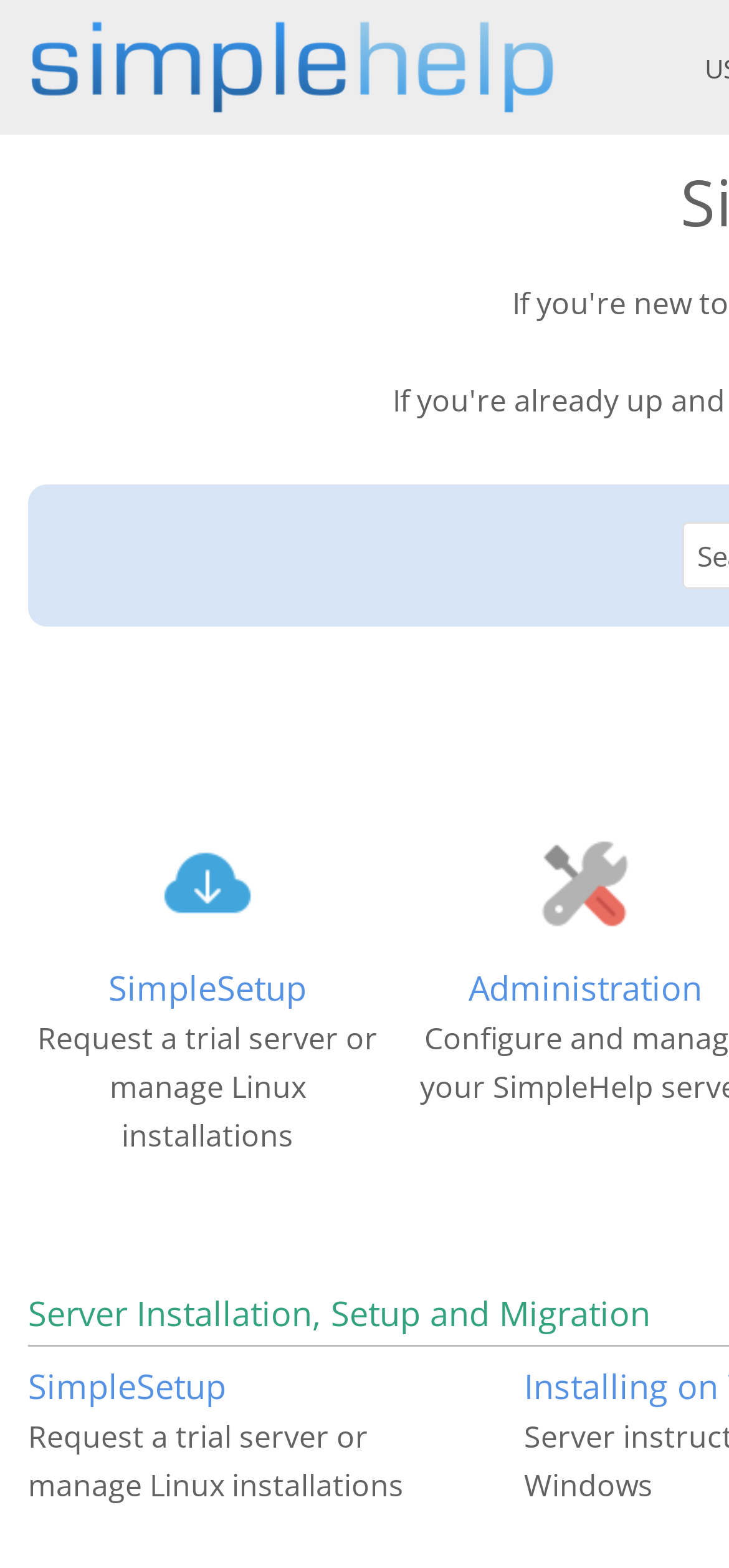Given the element description: "SimpleSetup​", predict the bounding box coordinates of this UI element. The coordinates must be four float numbers between 0 and 1, given as [left, top, right, bottom].

[0.038, 0.872, 0.31, 0.929]